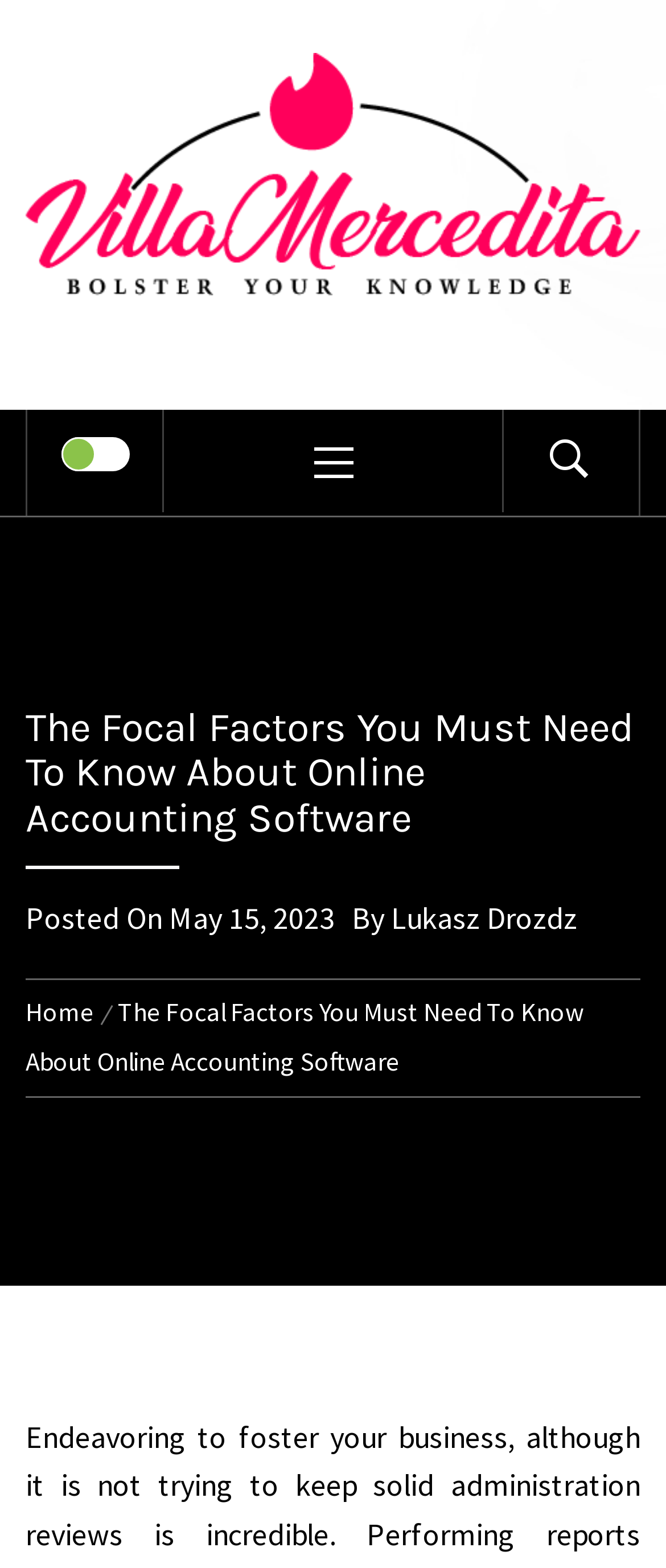Provide a one-word or brief phrase answer to the question:
Is the checkbox checked?

No